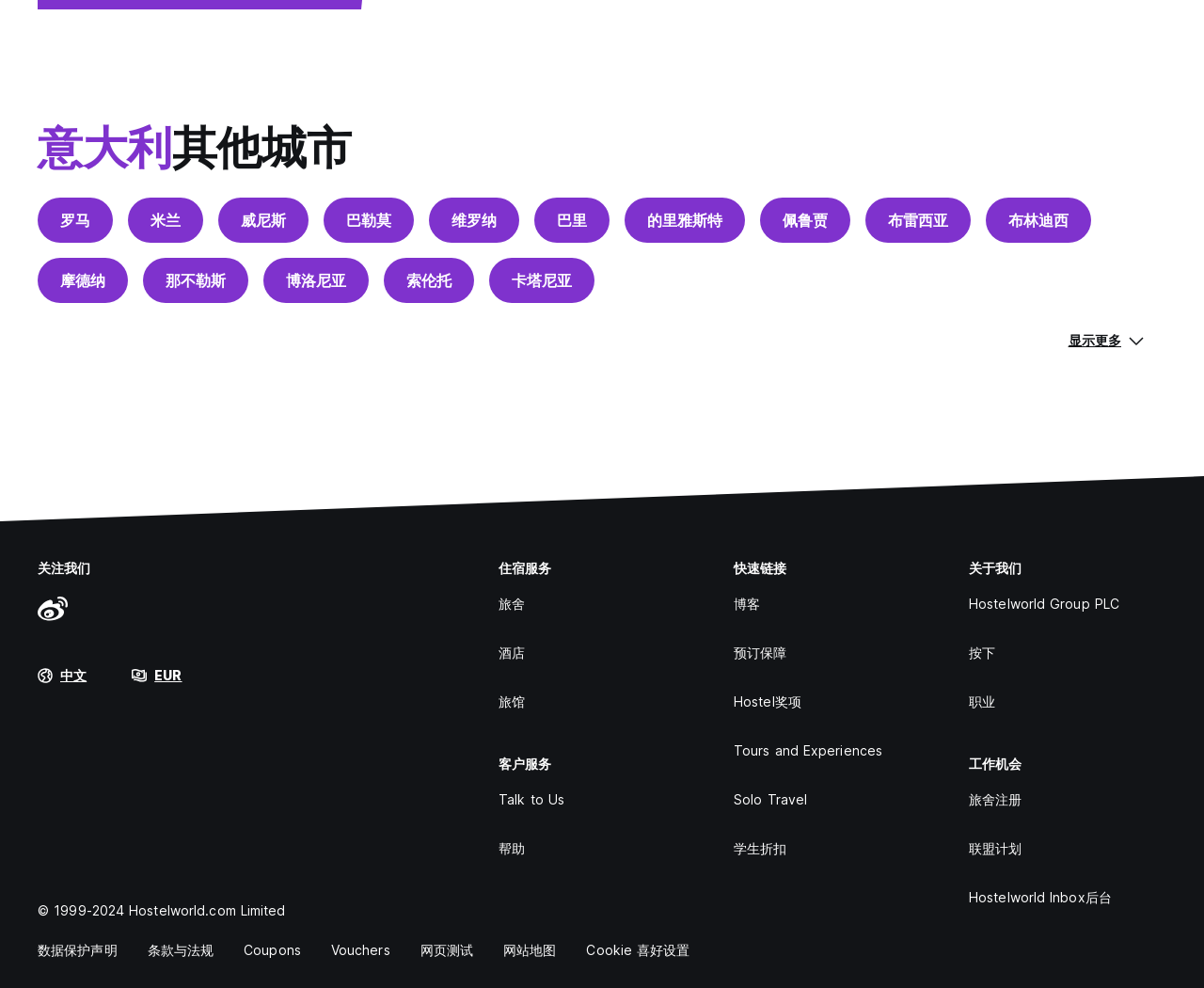Locate the bounding box coordinates of the clickable area to execute the instruction: "Change language". Provide the coordinates as four float numbers between 0 and 1, represented as [left, top, right, bottom].

[0.012, 0.661, 0.091, 0.707]